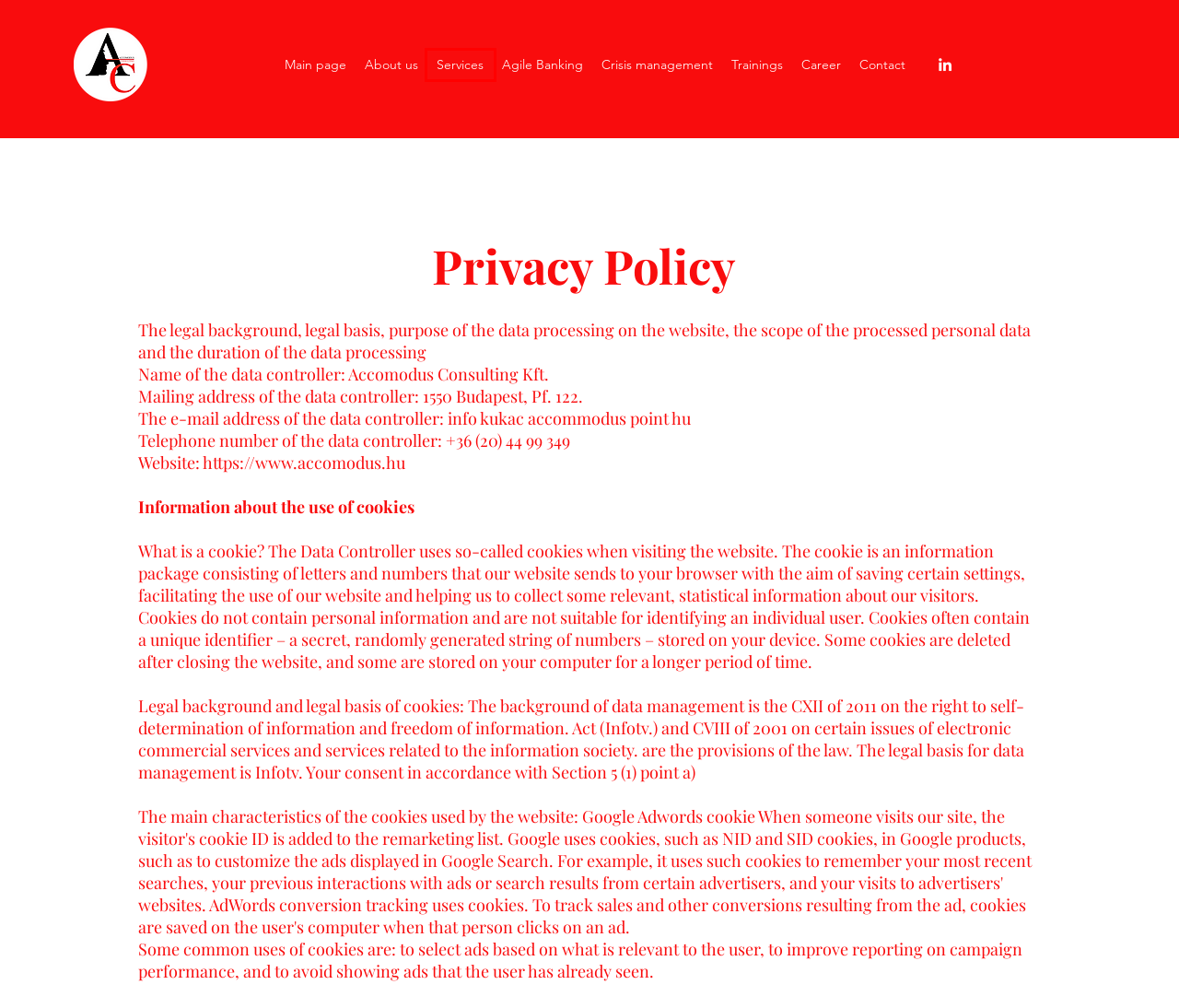Examine the screenshot of the webpage, which includes a red bounding box around an element. Choose the best matching webpage description for the page that will be displayed after clicking the element inside the red bounding box. Here are the candidates:
A. Cookies - Information that websites store on your computer | Firefox Help
B. PMO Szolgáltatások | Accomodus Consulting
C. Bemutatkozunk | Accomodus Consulting
D. Karrier | Accomodus Consulting
E. Home | Accomodus Consulting
F. Crisis management | Accomodus Consulting
G. Agile Banking | Accomodus Consulting
H. Trainings | Accomodus Consulting

B